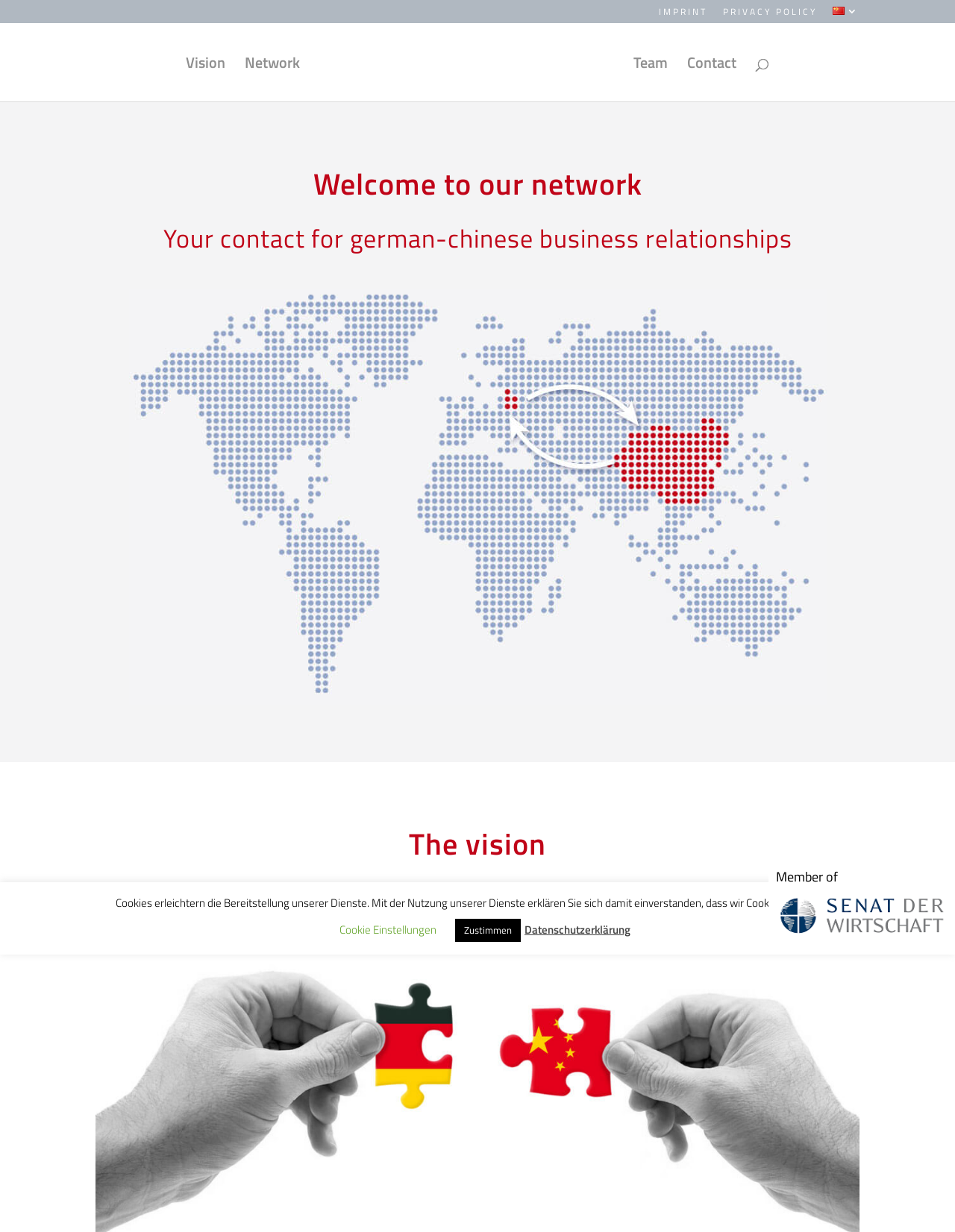Pinpoint the bounding box coordinates of the element that must be clicked to accomplish the following instruction: "Contact us". The coordinates should be in the format of four float numbers between 0 and 1, i.e., [left, top, right, bottom].

[0.72, 0.047, 0.771, 0.082]